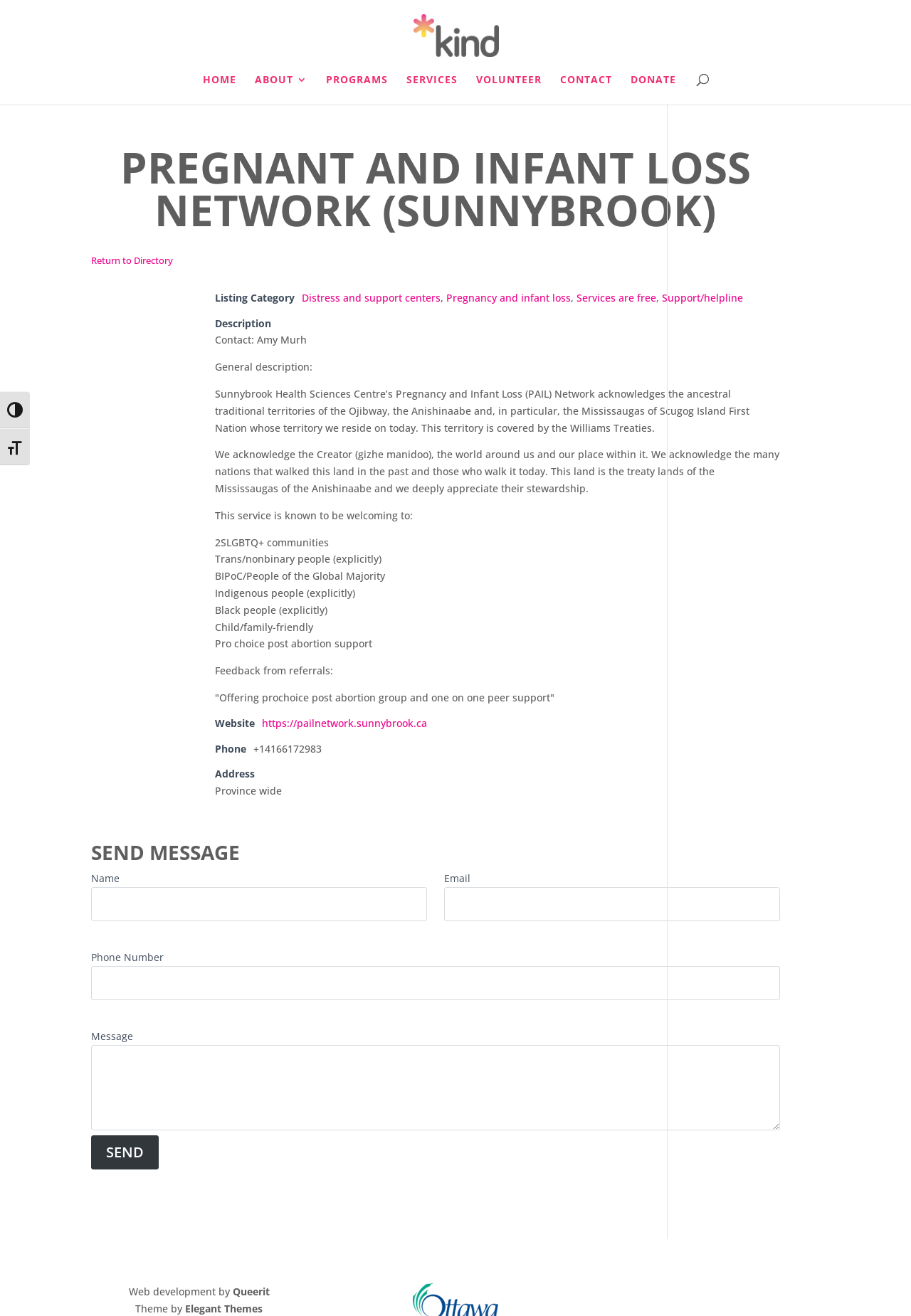Provide a one-word or one-phrase answer to the question:
What is the purpose of the 'Send Message' section?

To send a message to the organization